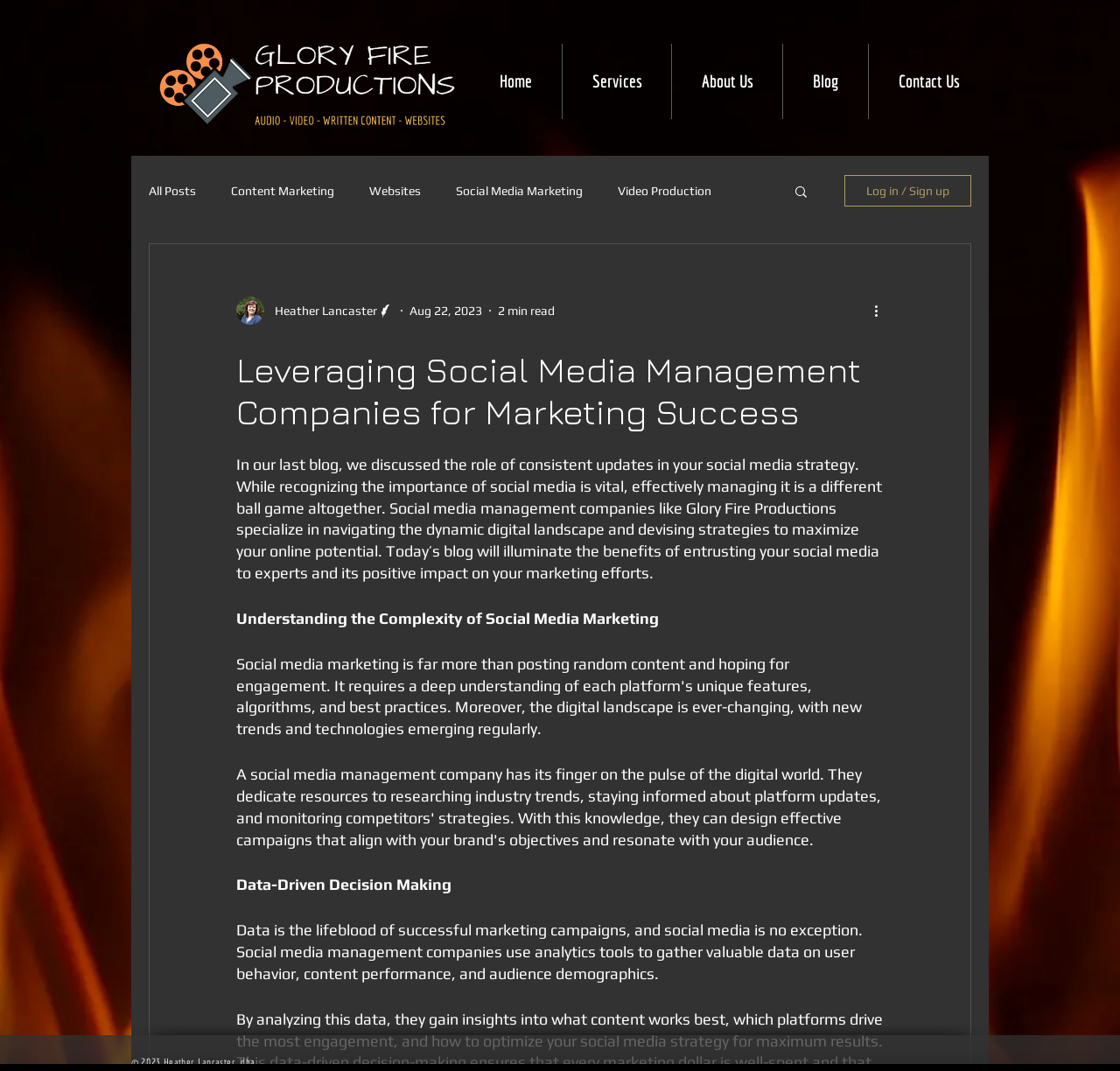Identify the bounding box coordinates of the element to click to follow this instruction: 'Search for something'. Ensure the coordinates are four float values between 0 and 1, provided as [left, top, right, bottom].

[0.708, 0.172, 0.723, 0.189]